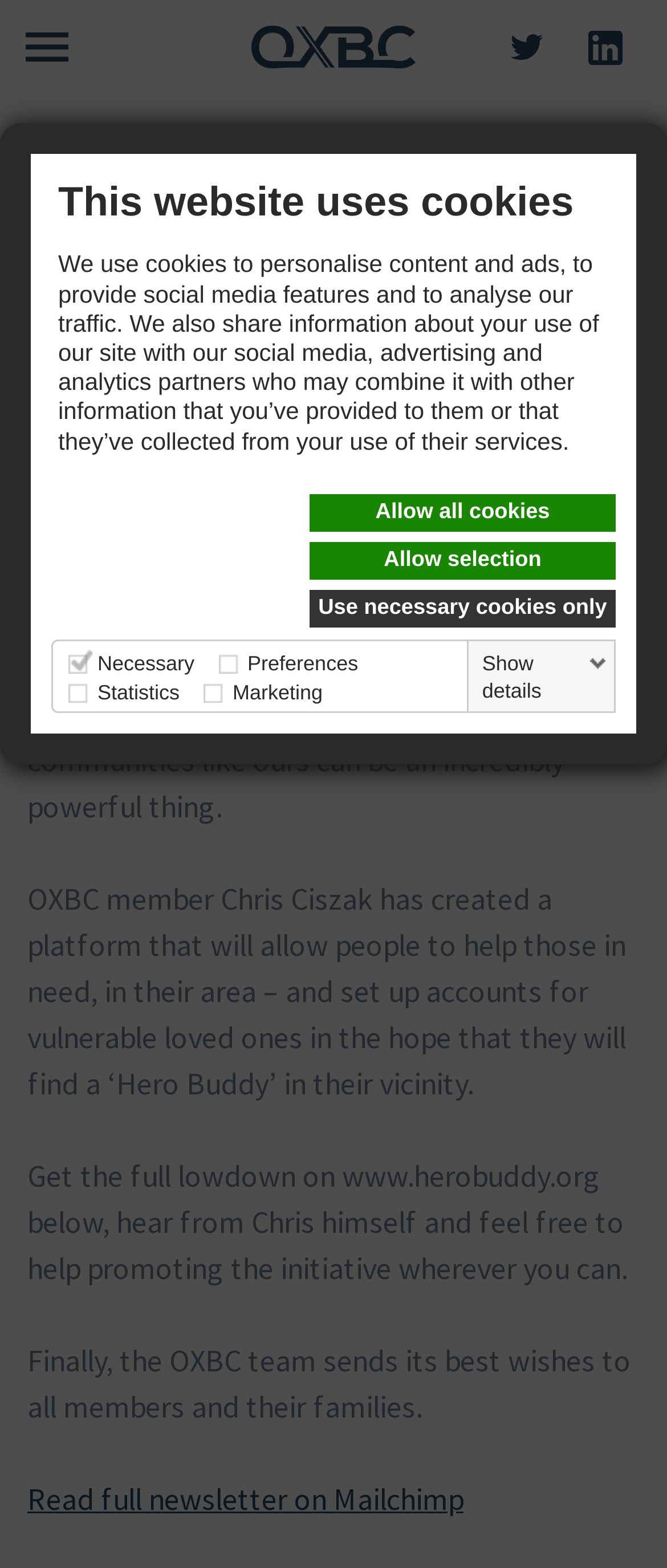Locate the bounding box coordinates of the clickable region to complete the following instruction: "View Contact Us."

None